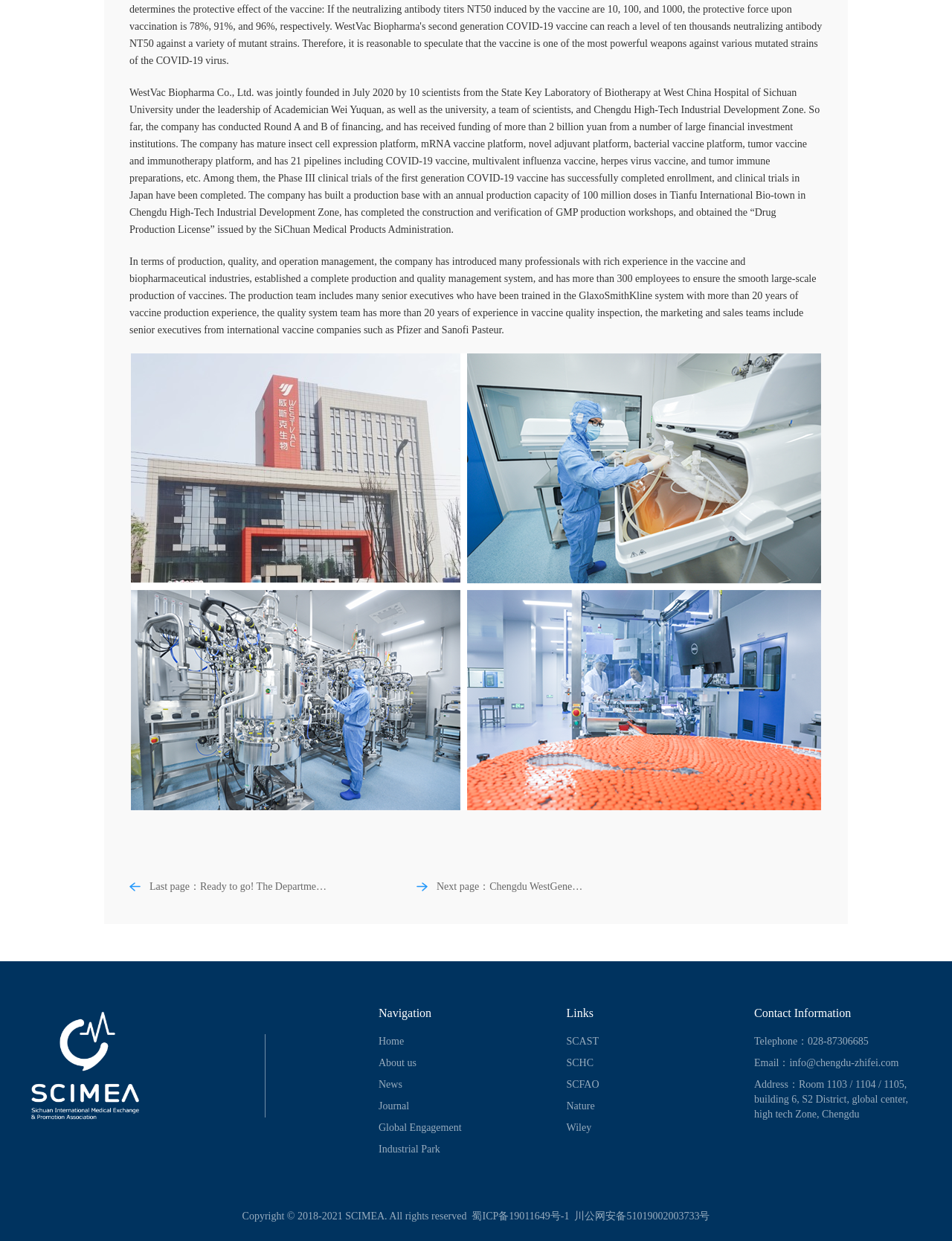Locate the bounding box coordinates of the clickable area to execute the instruction: "Go to the home page". Provide the coordinates as four float numbers between 0 and 1, represented as [left, top, right, bottom].

[0.398, 0.835, 0.424, 0.844]